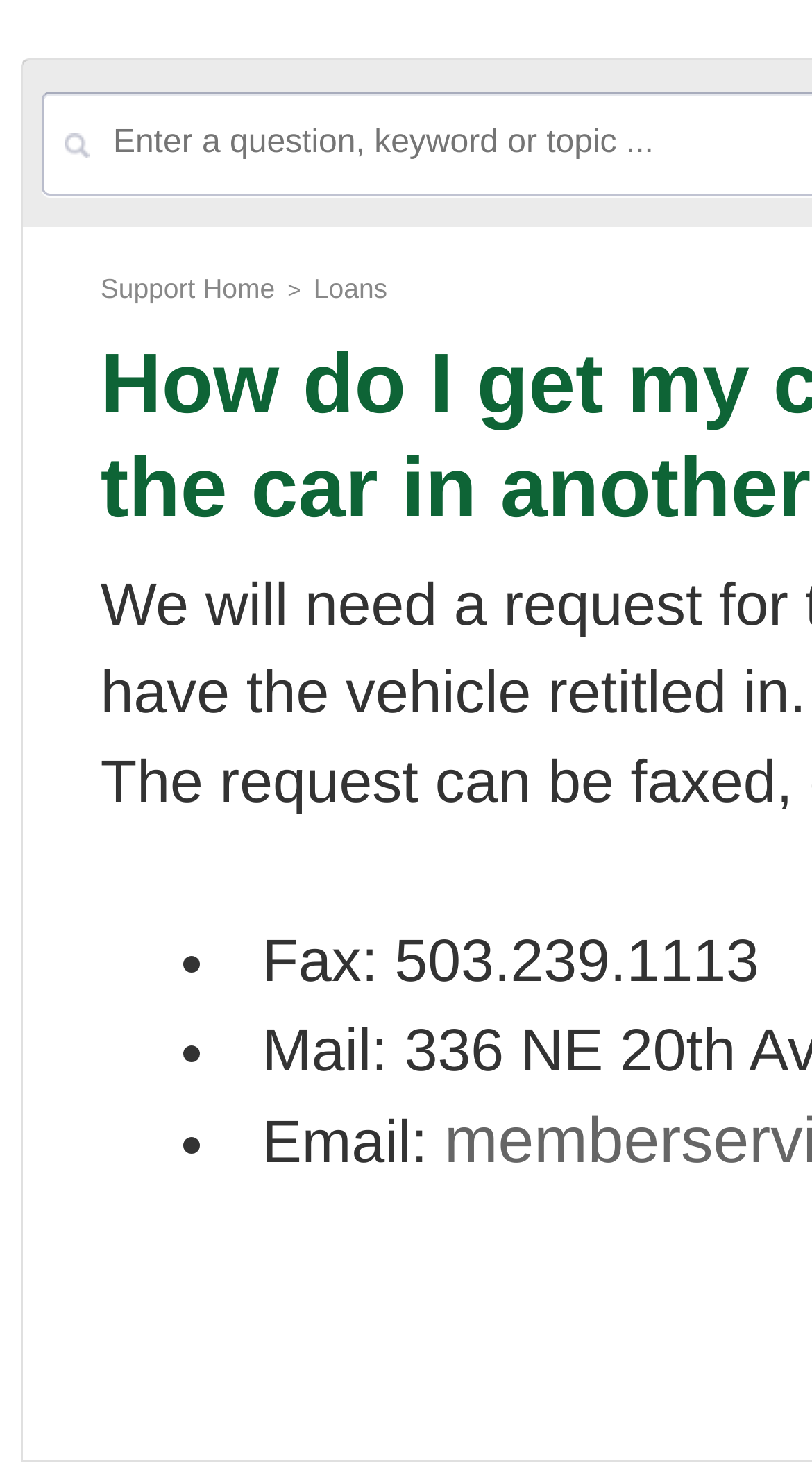Answer the following in one word or a short phrase: 
What type of organization is this?

Credit Union